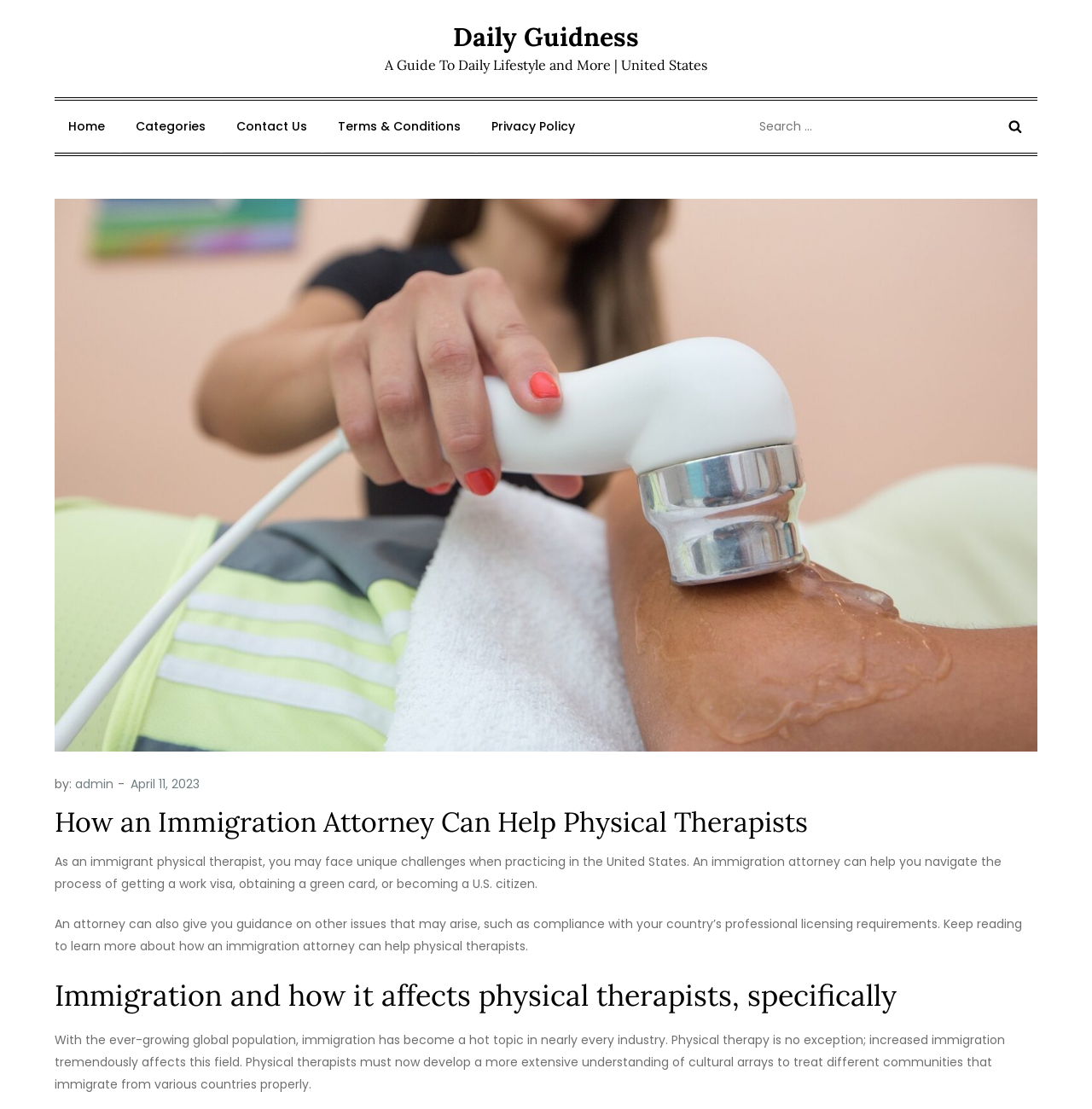What is the impact of immigration on the physical therapy field?
Answer the question with detailed information derived from the image.

According to the webpage, the increasing global population has led to a significant impact on the physical therapy field, resulting in a more extensive understanding of cultural arrays to treat different communities that immigrate from various countries properly. This is stated in the third paragraph of the webpage, which discusses the effects of immigration on physical therapy.